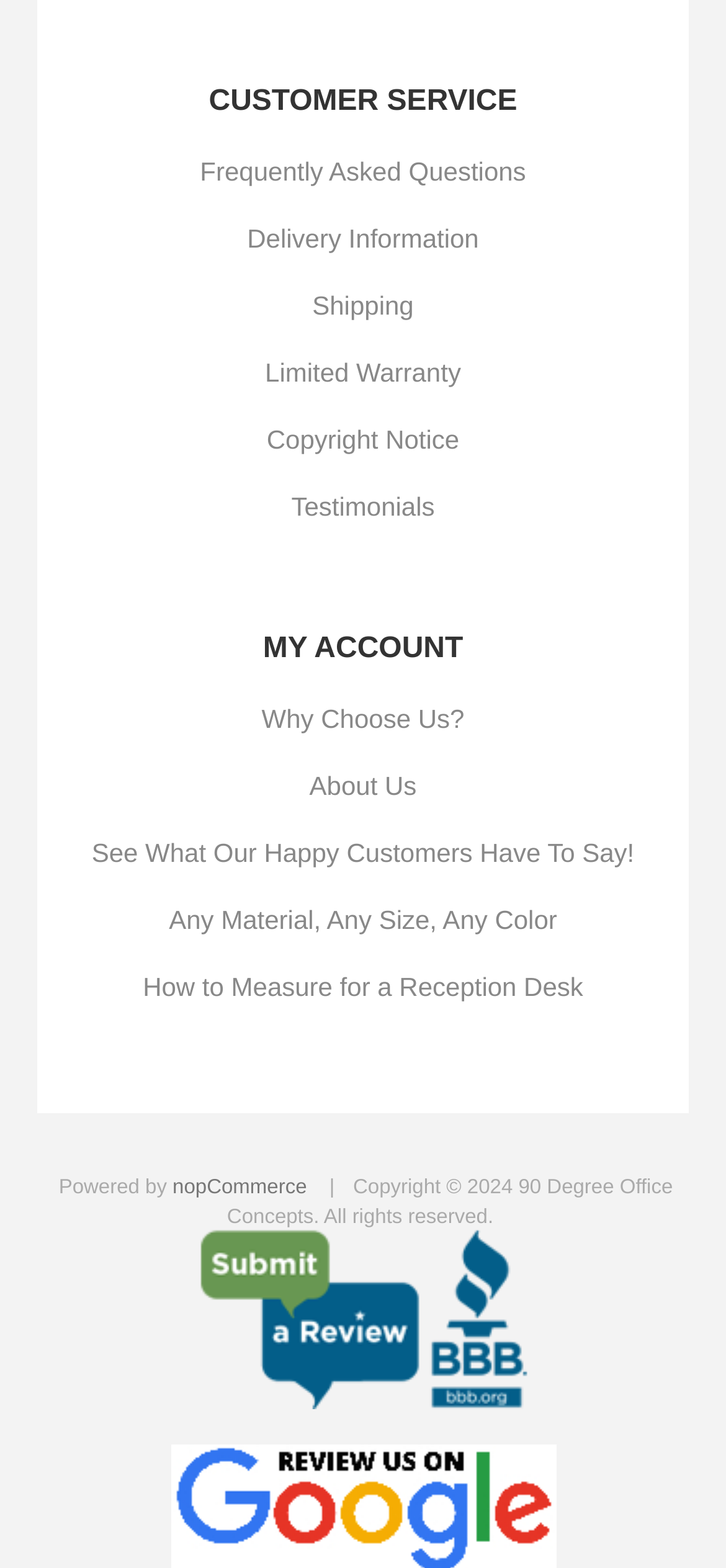Can you specify the bounding box coordinates for the region that should be clicked to fulfill this instruction: "Check 90 Degree Office Concepts, Inc BBB Business Review".

[0.256, 0.883, 0.744, 0.902]